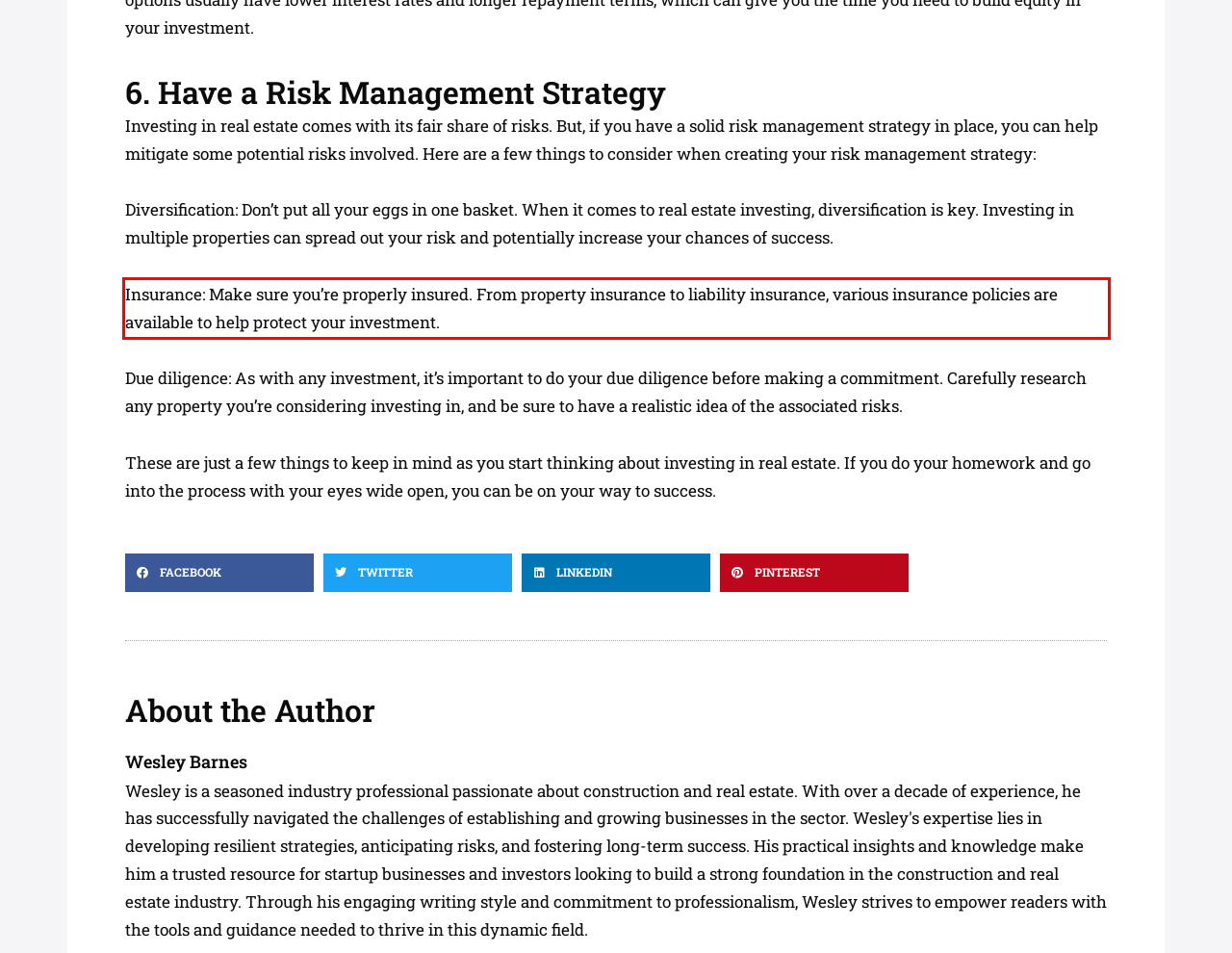Using the provided screenshot of a webpage, recognize and generate the text found within the red rectangle bounding box.

Insurance: Make sure you’re properly insured. From property insurance to liability insurance, various insurance policies are available to help protect your investment.